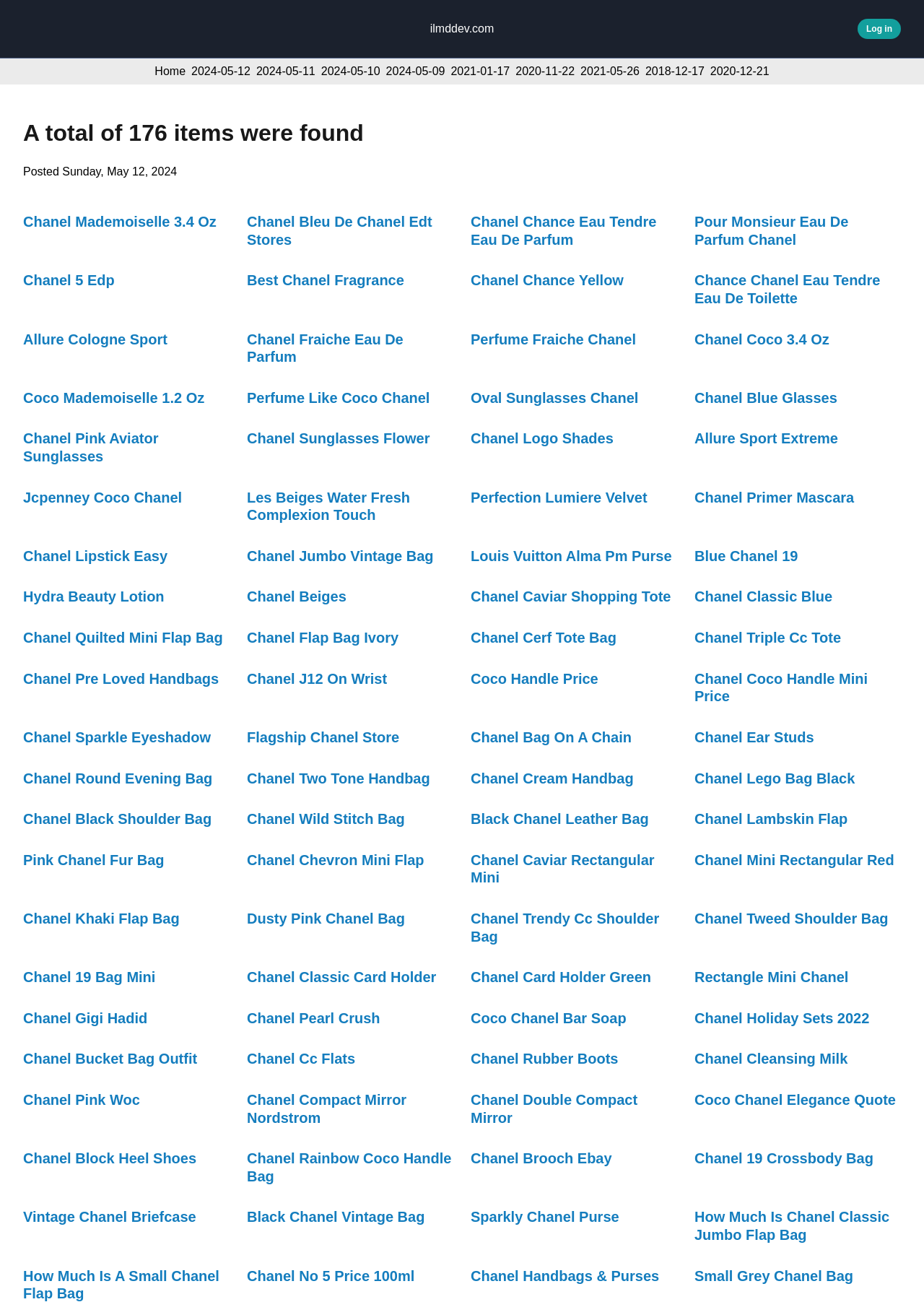Can you find the bounding box coordinates for the element to click on to achieve the instruction: "View the 'Chanel Mademoiselle 3.4 Oz' product"?

[0.025, 0.164, 0.234, 0.176]